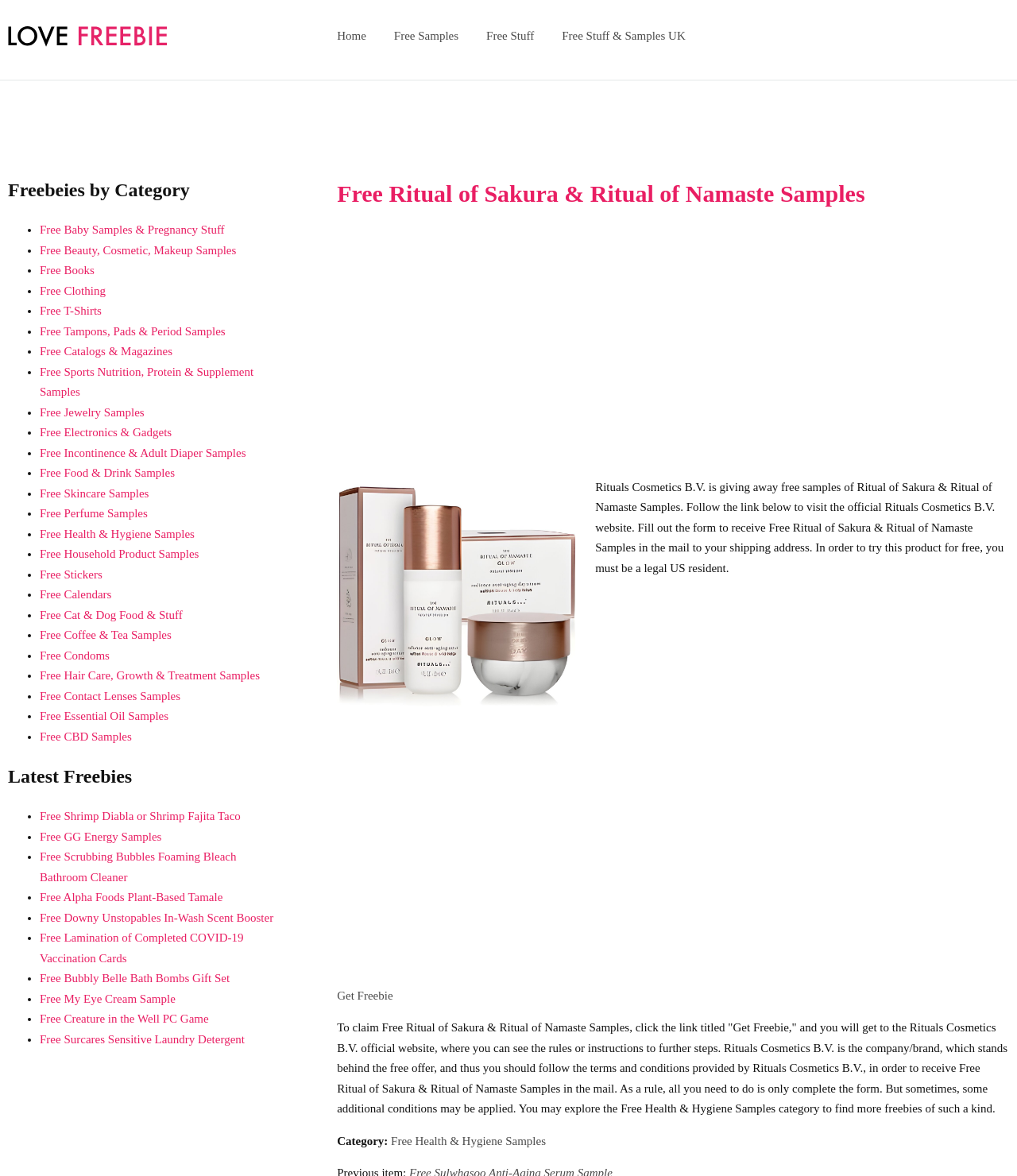Locate the bounding box coordinates of the UI element described by: "Get Freebie". The bounding box coordinates should consist of four float numbers between 0 and 1, i.e., [left, top, right, bottom].

[0.331, 0.841, 0.386, 0.852]